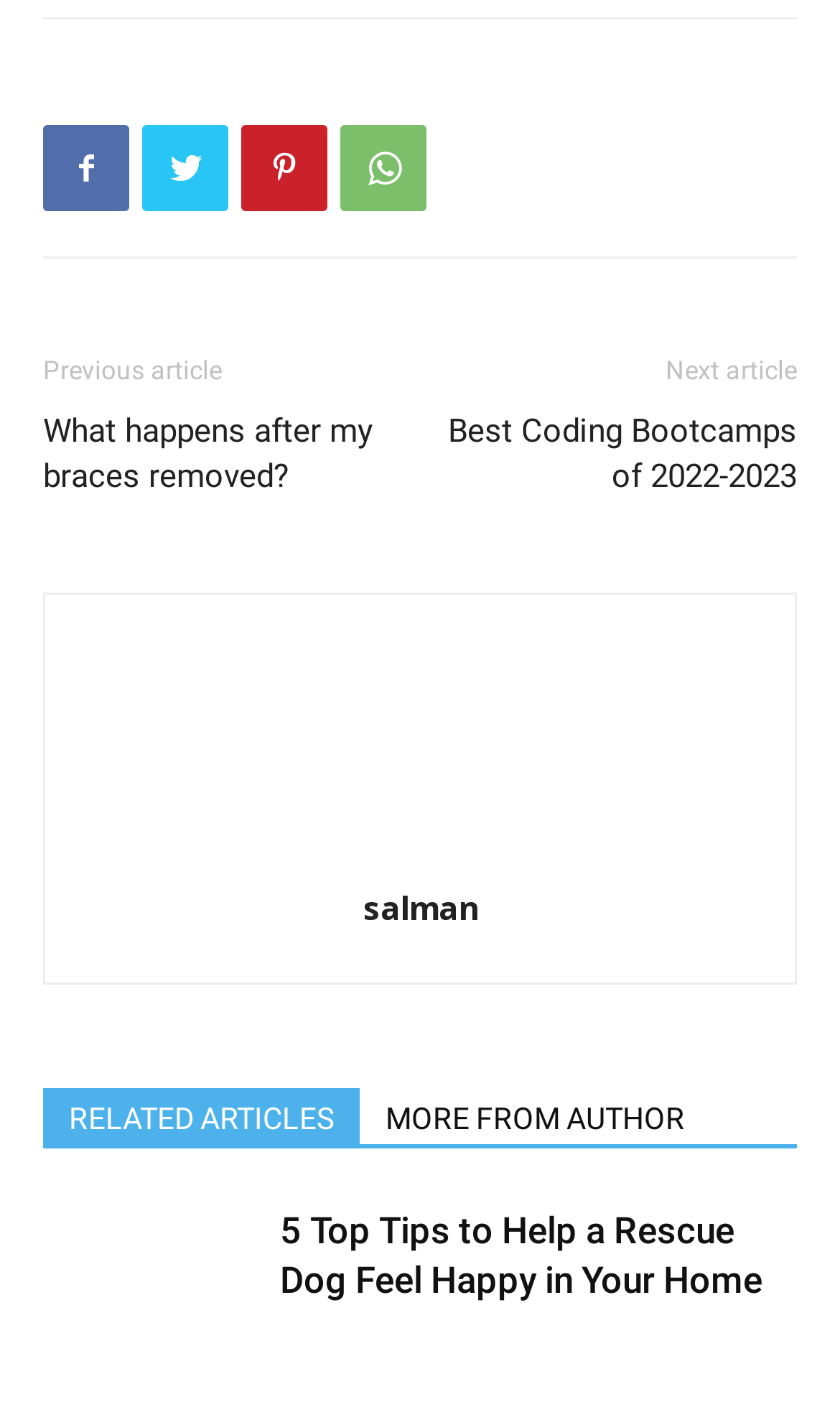Respond to the following question with a brief word or phrase:
How many articles are shown on this webpage?

3